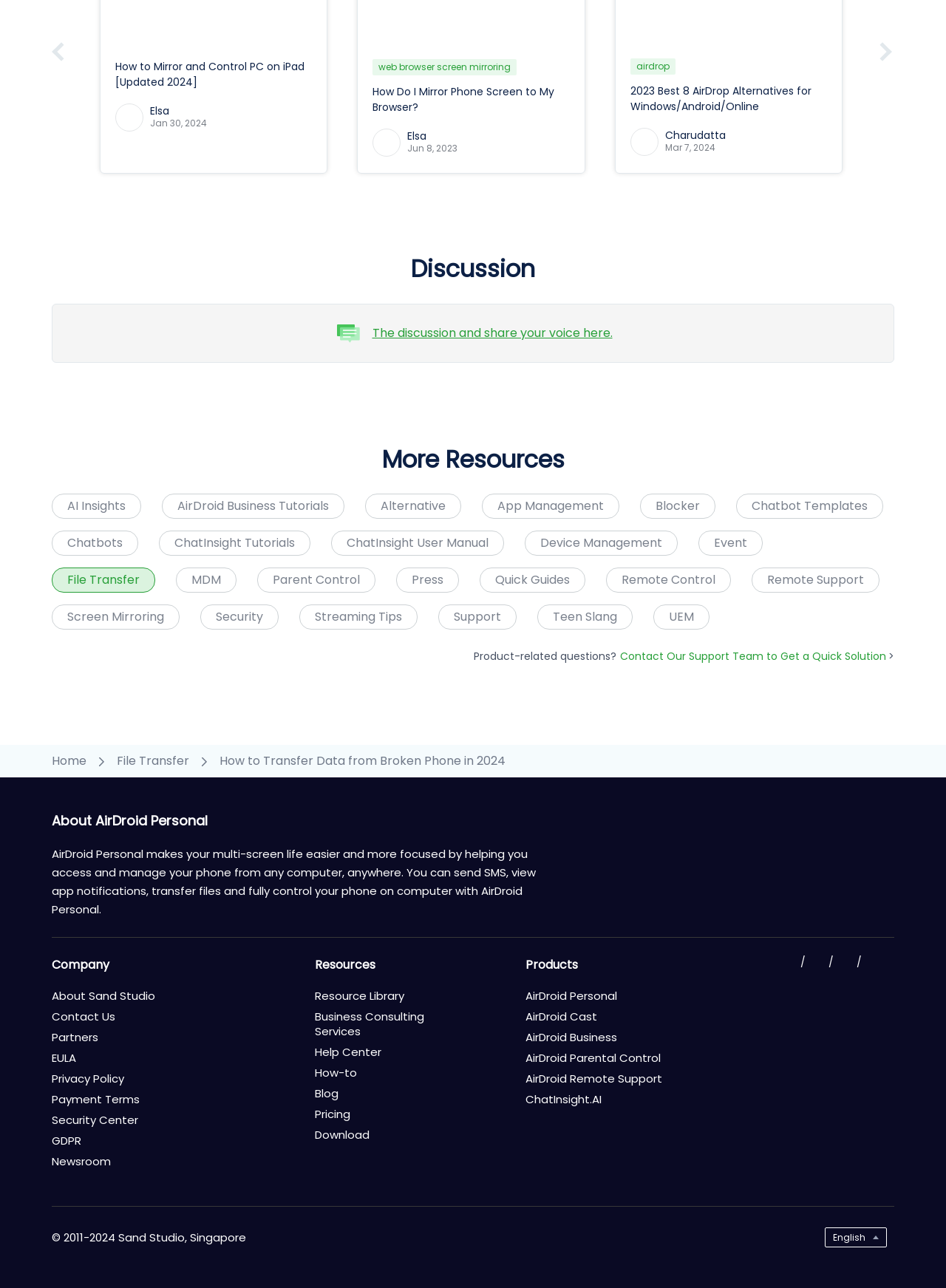Give a concise answer of one word or phrase to the question: 
What is the name of the company that developed AirDroid Personal?

Sand Studio